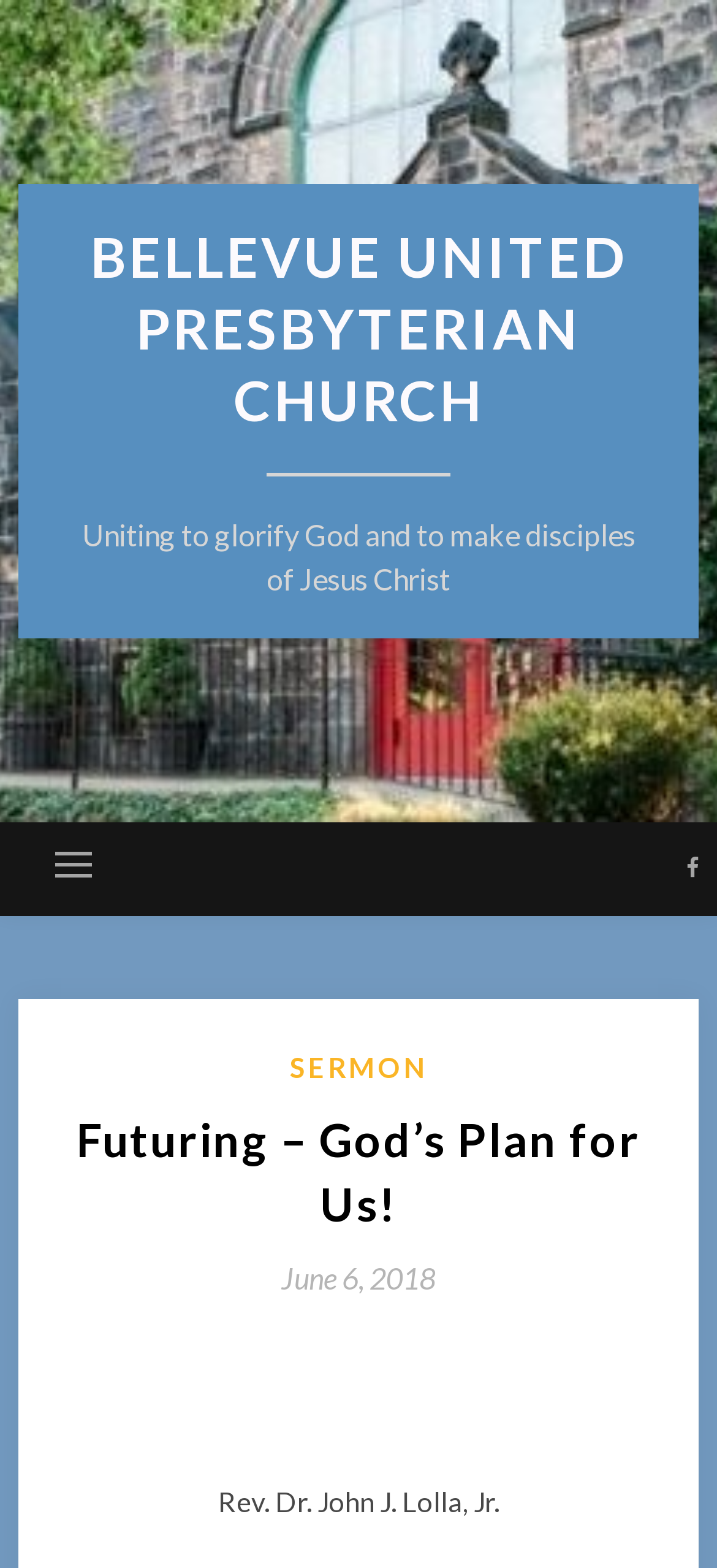Reply to the question with a single word or phrase:
What is the purpose of the church?

Uniting to glorify God and to make disciples of Jesus Christ